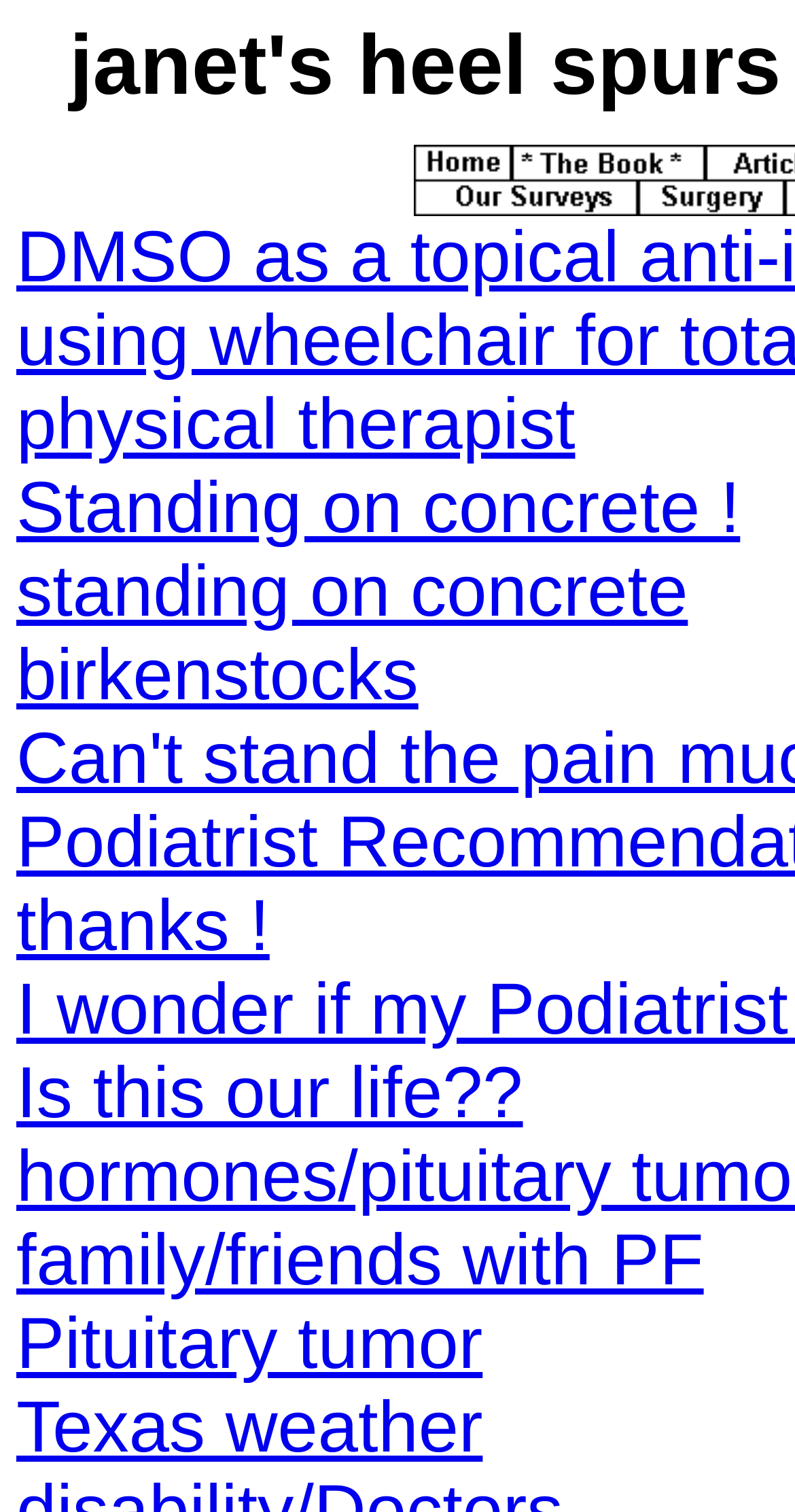Determine the bounding box coordinates of the element that should be clicked to execute the following command: "check out thanks! post".

[0.021, 0.585, 0.339, 0.639]